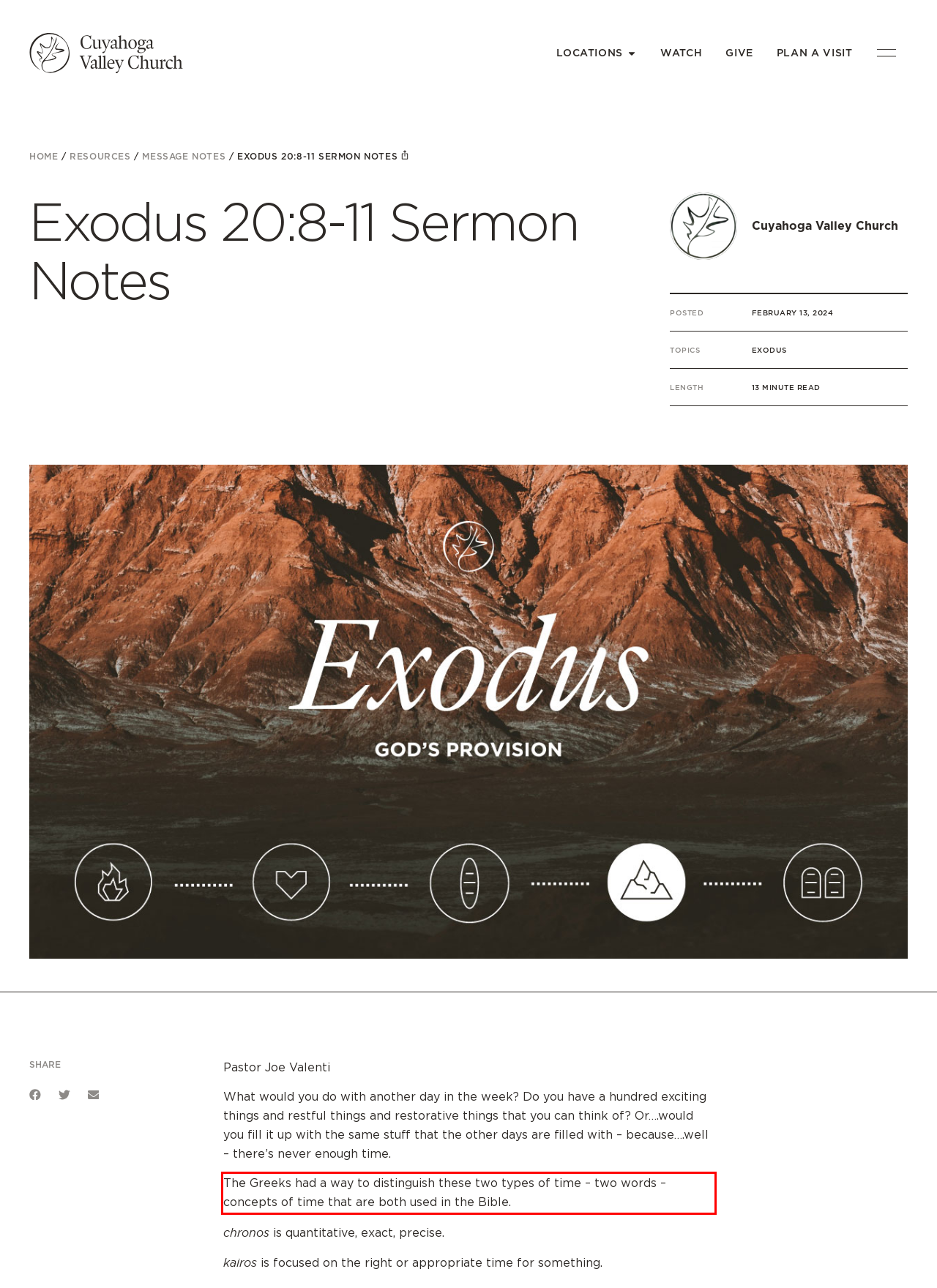Analyze the red bounding box in the provided webpage screenshot and generate the text content contained within.

The Greeks had a way to distinguish these two types of time – two words – concepts of time that are both used in the Bible.